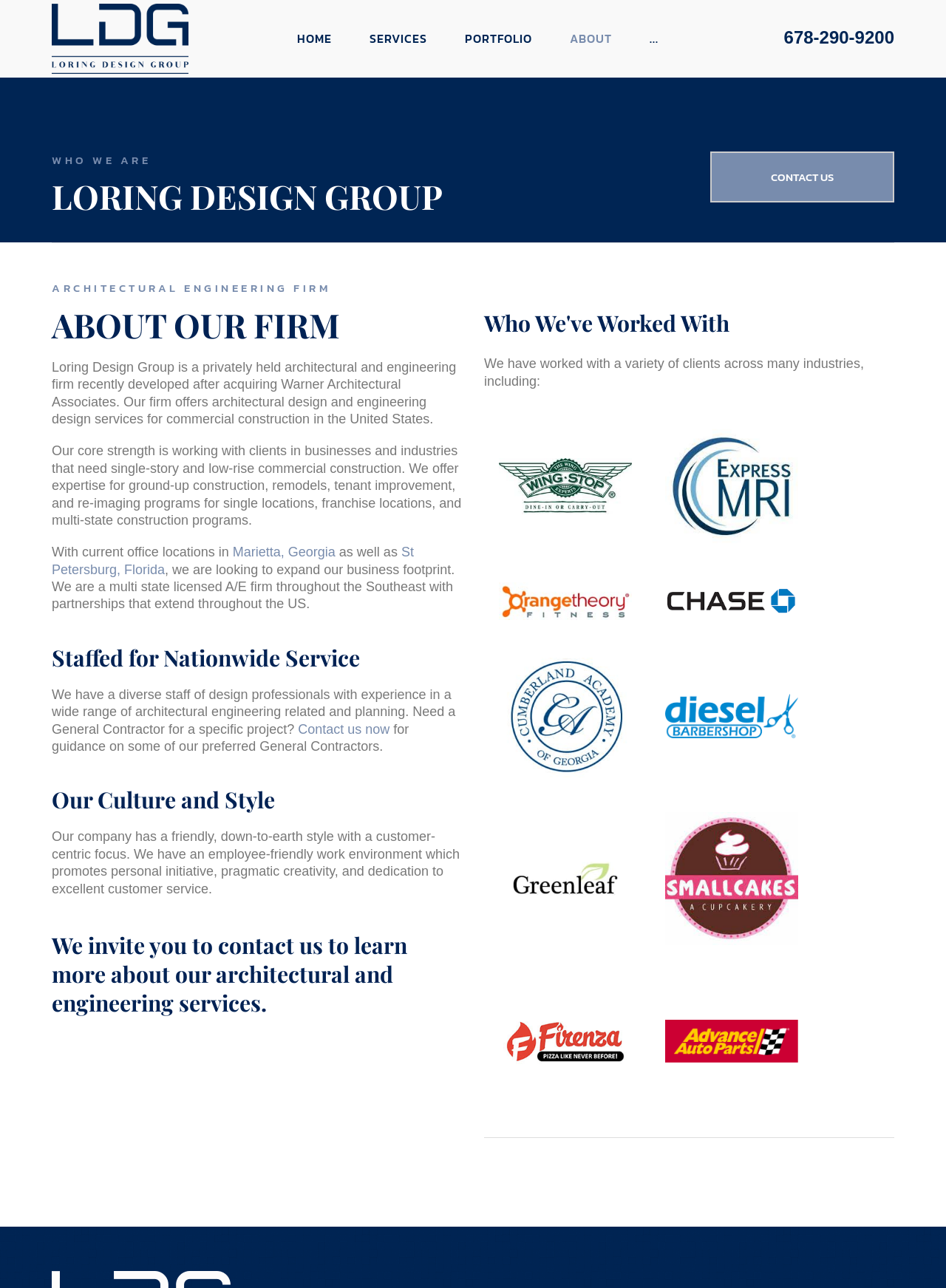What type of clients has the firm worked with?
Based on the image, answer the question with as much detail as possible.

The webpage mentions that the firm has worked with a variety of clients across many industries, including images of logos from different companies, indicating that the firm has a diverse client base.